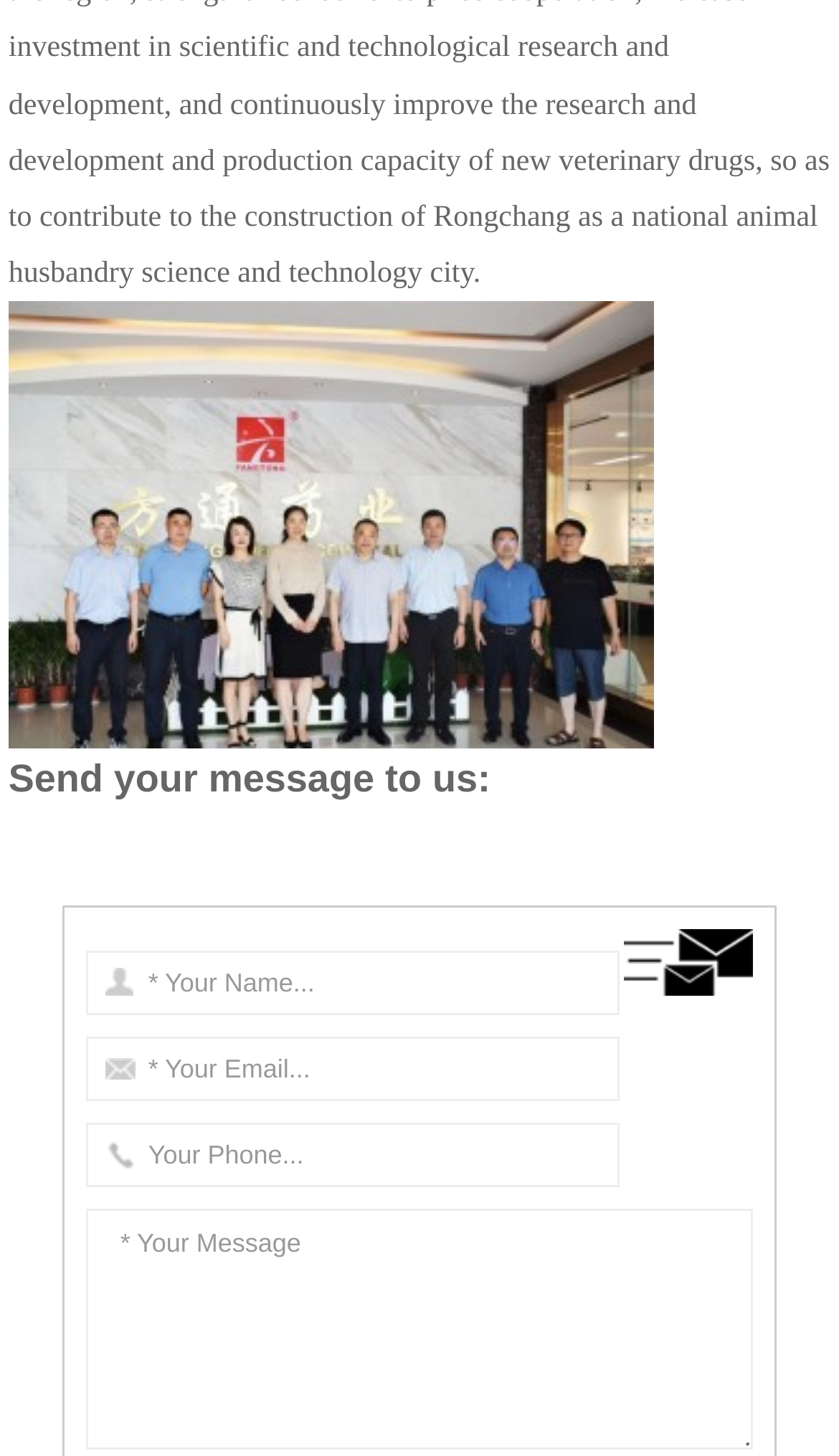What is the purpose of this webpage?
Examine the webpage screenshot and provide an in-depth answer to the question.

Based on the webpage structure and elements, it appears that the purpose of this webpage is to allow users to send a message to the website owners or administrators. This is evident from the presence of a heading 'Send your message to us:' and several text boxes for inputting name, email, phone number, and message.